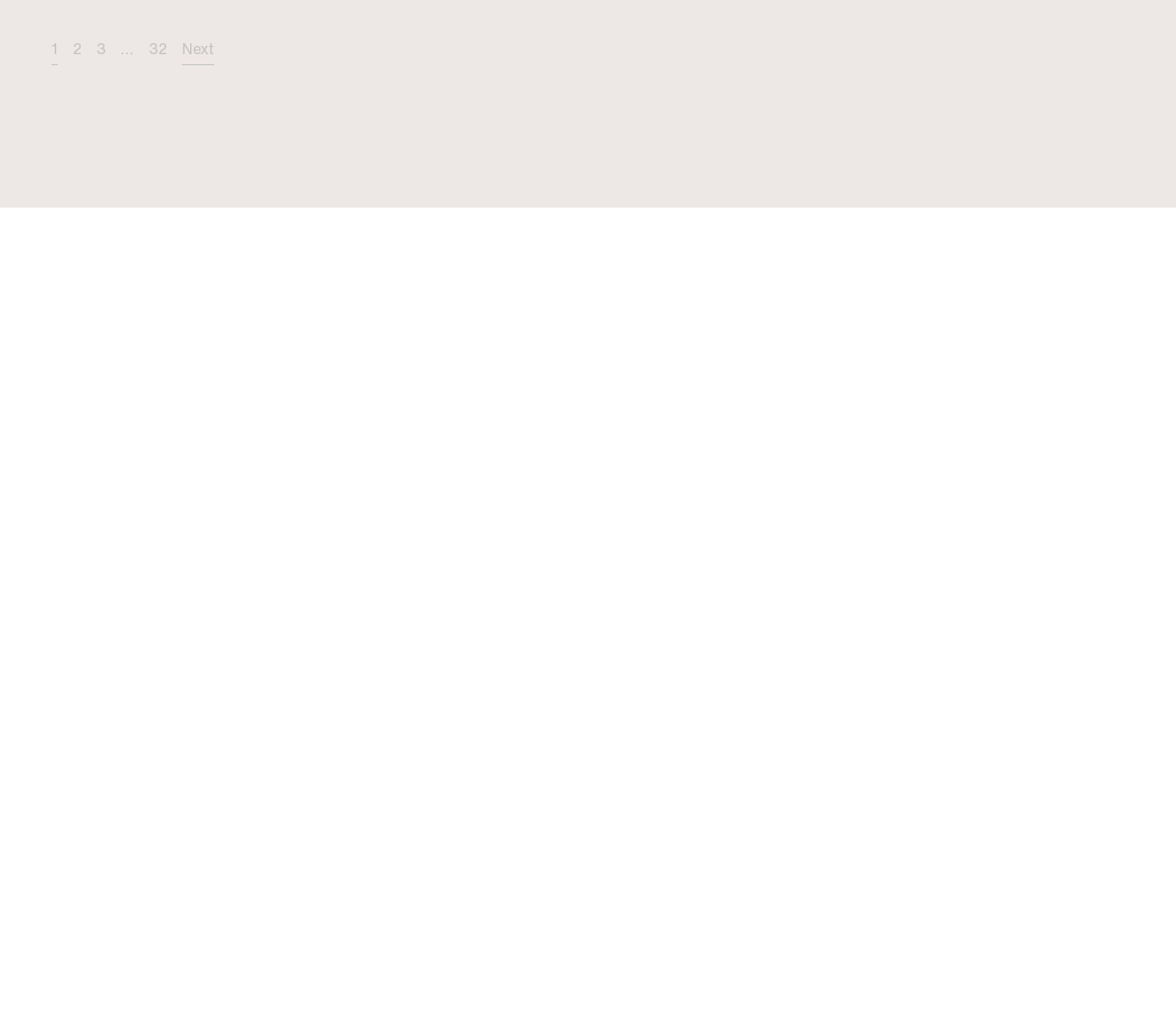What is the phone number of Thomas Nygren?
Look at the image and respond to the question as thoroughly as possible.

Thomas Nygren's contact information includes a link with the text '+46 8 505 501 38', which is likely his phone number.